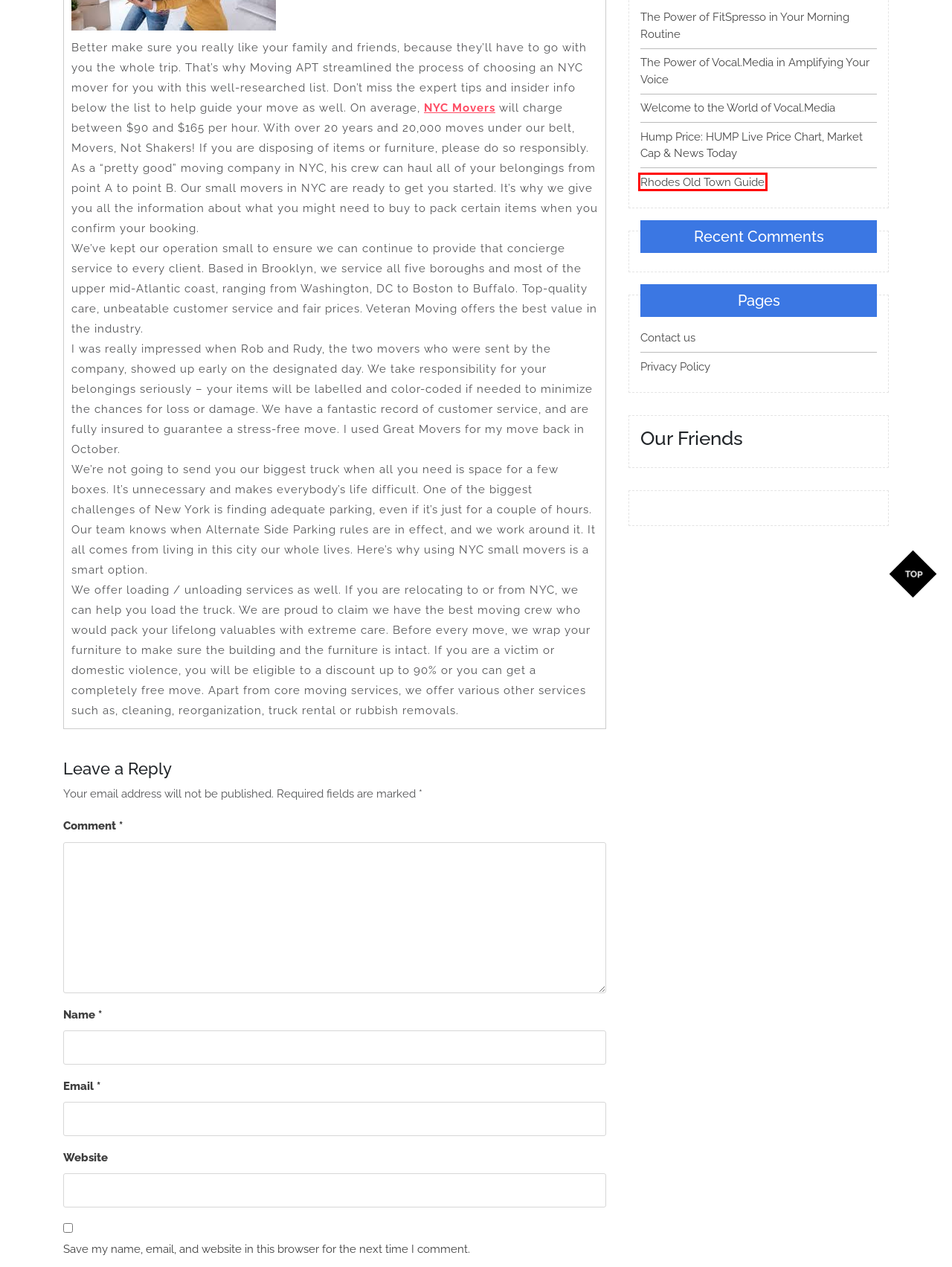Analyze the webpage screenshot with a red bounding box highlighting a UI element. Select the description that best matches the new webpage after clicking the highlighted element. Here are the options:
A. Indonesian games and flashcards – Black Diamond Skye
B. Rhodes Old Town Guide – Black Diamond Skye
C. Welcome to the World of Vocal.Media – Black Diamond Skye
D. Hump Price: HUMP Live Price Chart, Market Cap & News Today – Black Diamond Skye
E. Privacy Policy – Black Diamond Skye
F. The Power of FitSpresso in Your Morning Routine – Black Diamond Skye
G. The Power of Vocal.Media in Amplifying Your Voice – Black Diamond Skye
H. Contact us – Black Diamond Skye

B